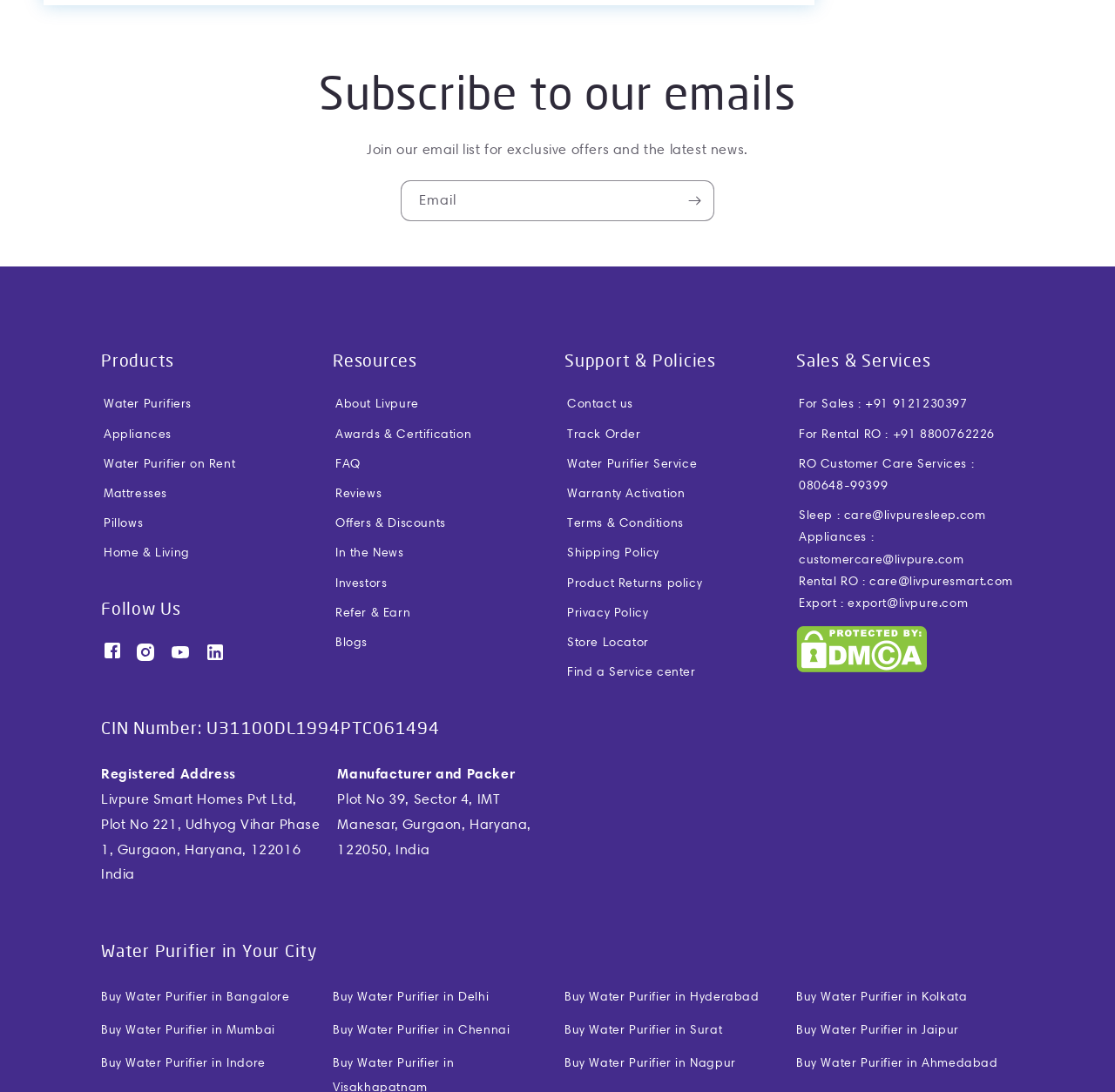By analyzing the image, answer the following question with a detailed response: What is the purpose of the 'Subscribe' button?

The 'Subscribe' button is located next to the 'Email' textbox, which suggests that it is used to submit the email address to receive exclusive offers and the latest news, as mentioned in the nearby StaticText element.